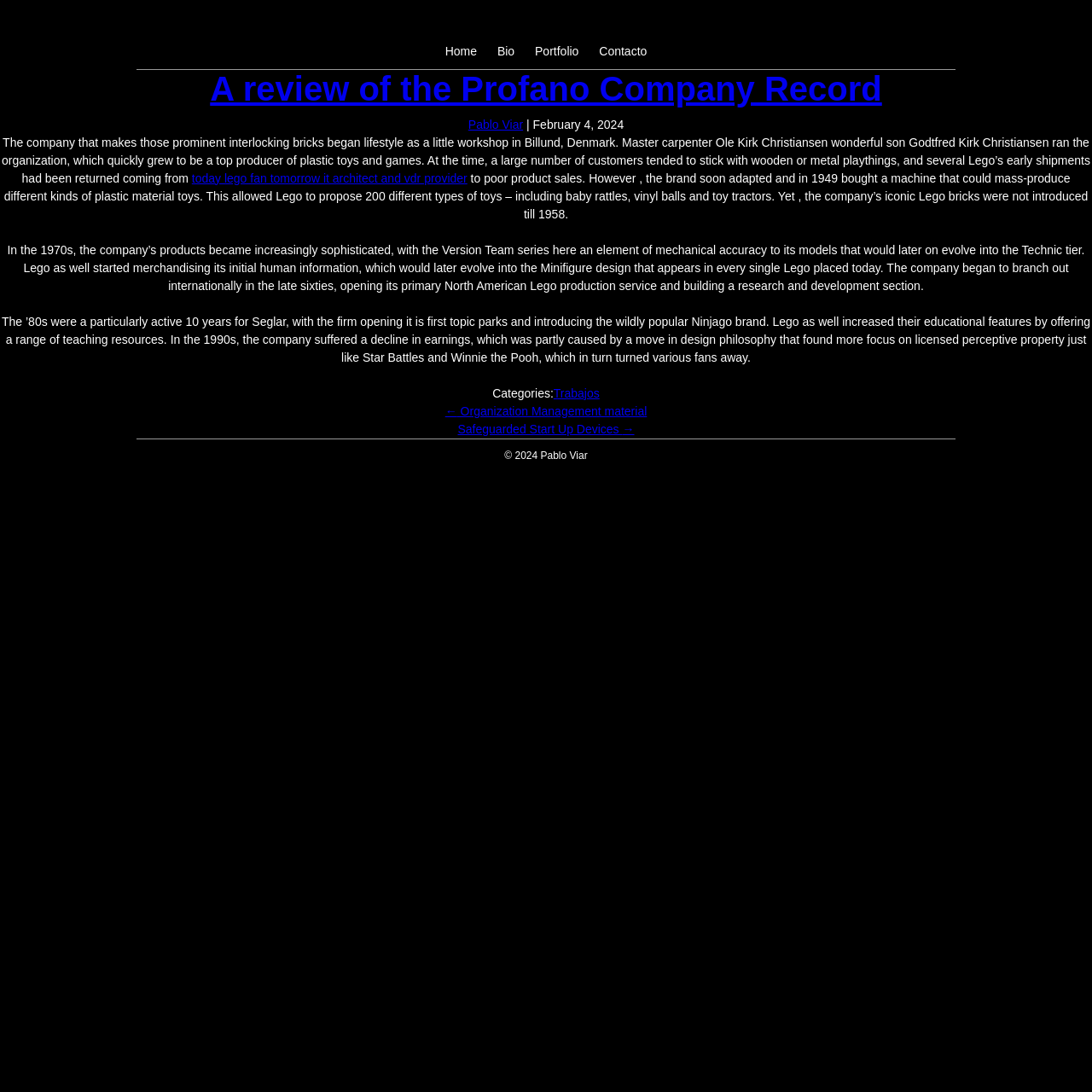Find the bounding box coordinates of the element to click in order to complete this instruction: "go to home page". The bounding box coordinates must be four float numbers between 0 and 1, denoted as [left, top, right, bottom].

[0.408, 0.041, 0.437, 0.053]